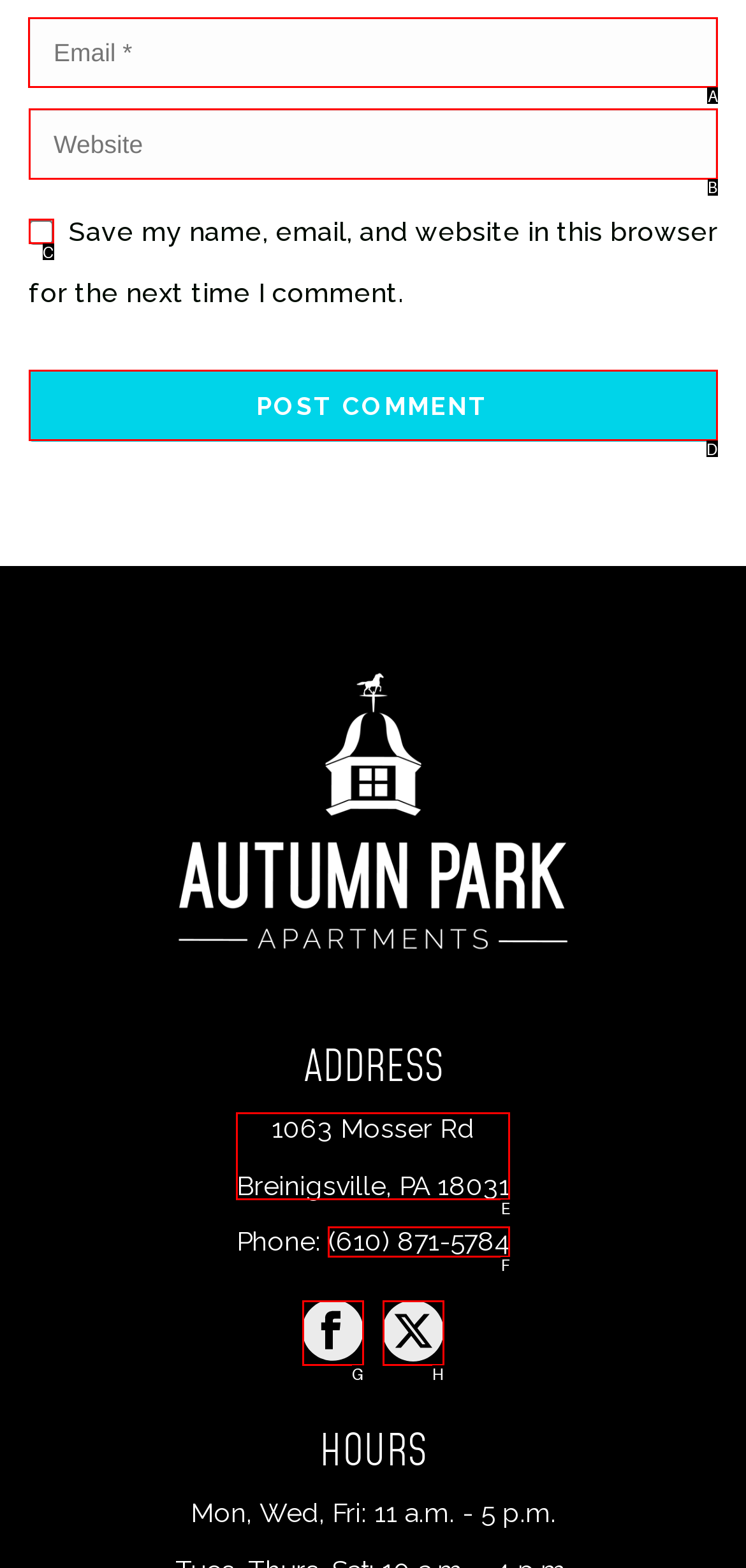Specify which HTML element I should click to complete this instruction: Enter email address Answer with the letter of the relevant option.

A